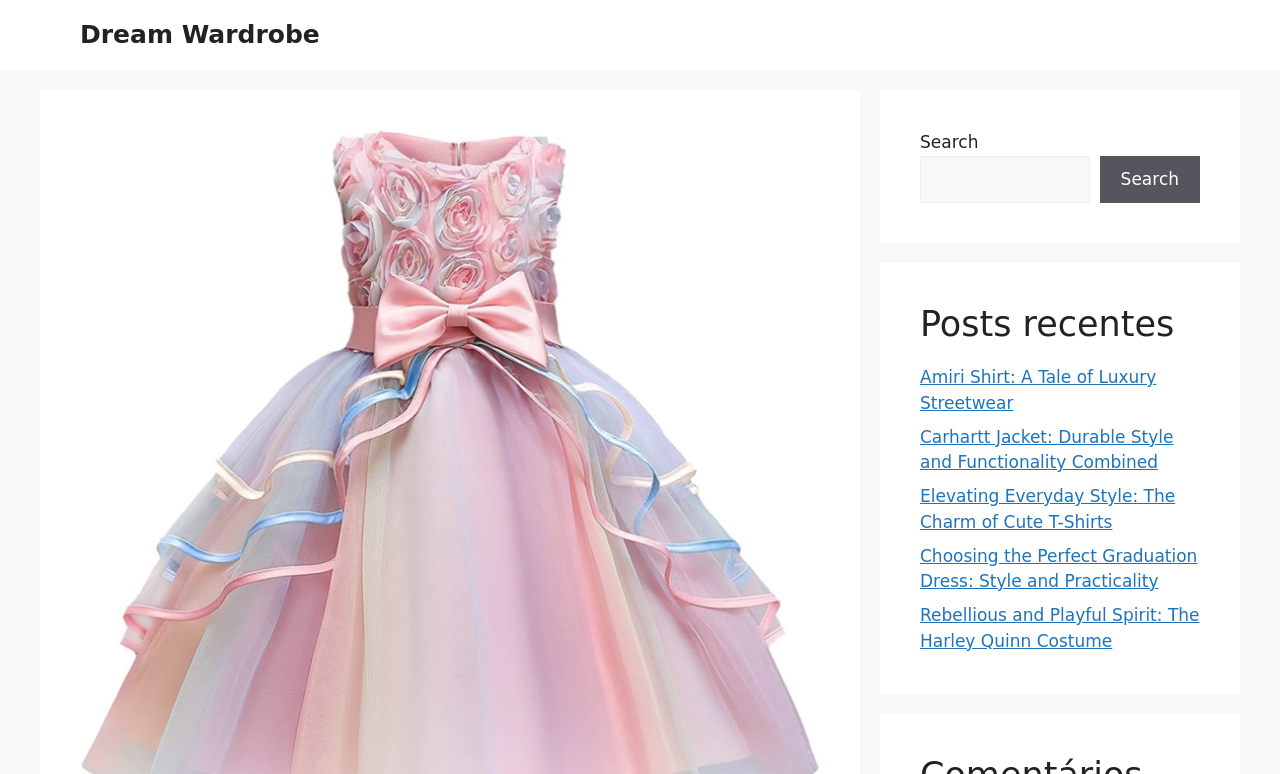What is the name of the website?
Using the details from the image, give an elaborate explanation to answer the question.

The name of the website can be determined by looking at the banner element at the top of the webpage, which contains the text 'Dream Wardrobe'.